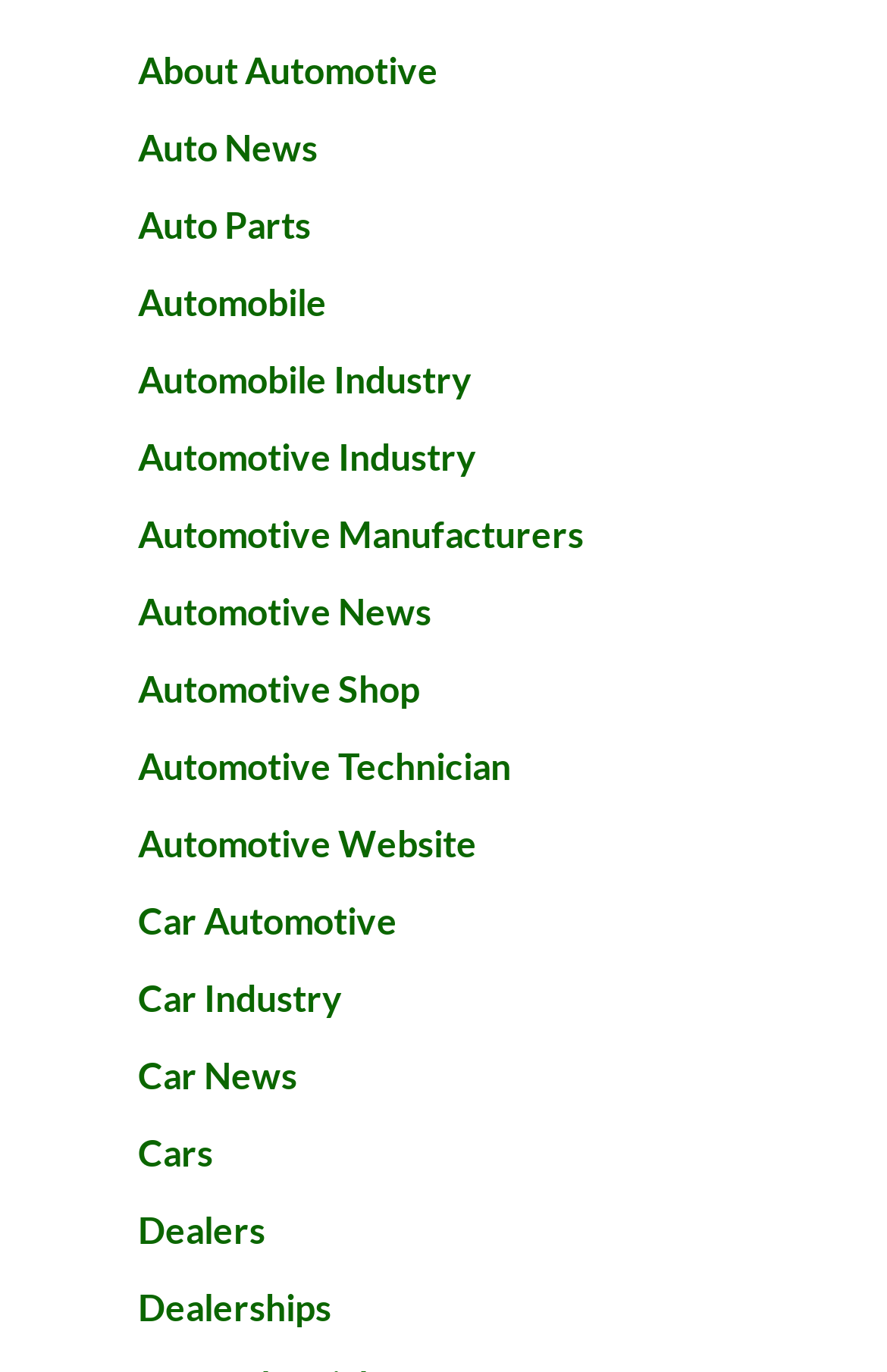Please provide a one-word or phrase answer to the question: 
Is there a link about automotive technicians?

Yes